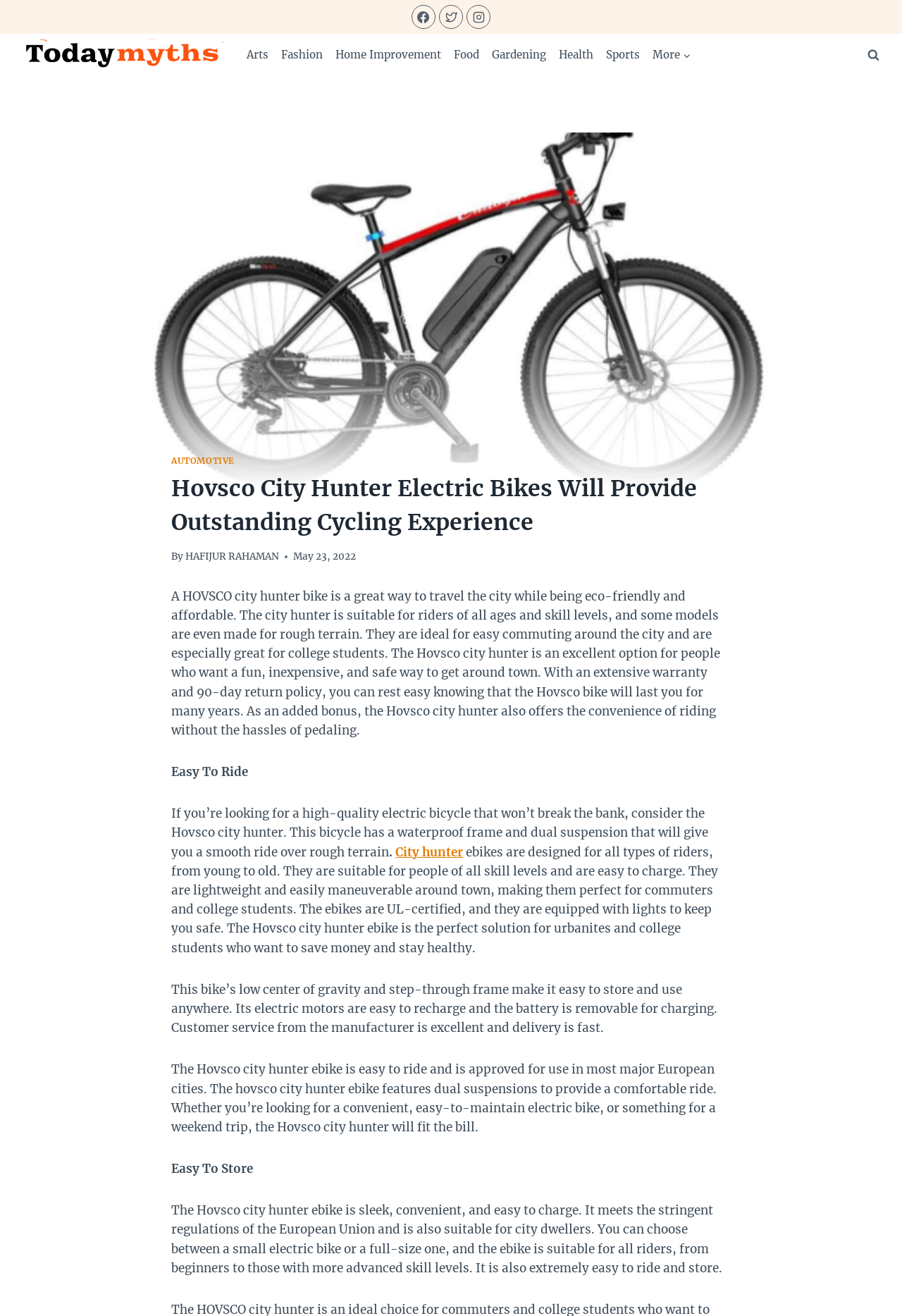Given the element description Training and Nutrition Programs, identify the bounding box coordinates for the UI element on the webpage screenshot. The format should be (top-left x, top-left y, bottom-right x, bottom-right y), with values between 0 and 1.

None